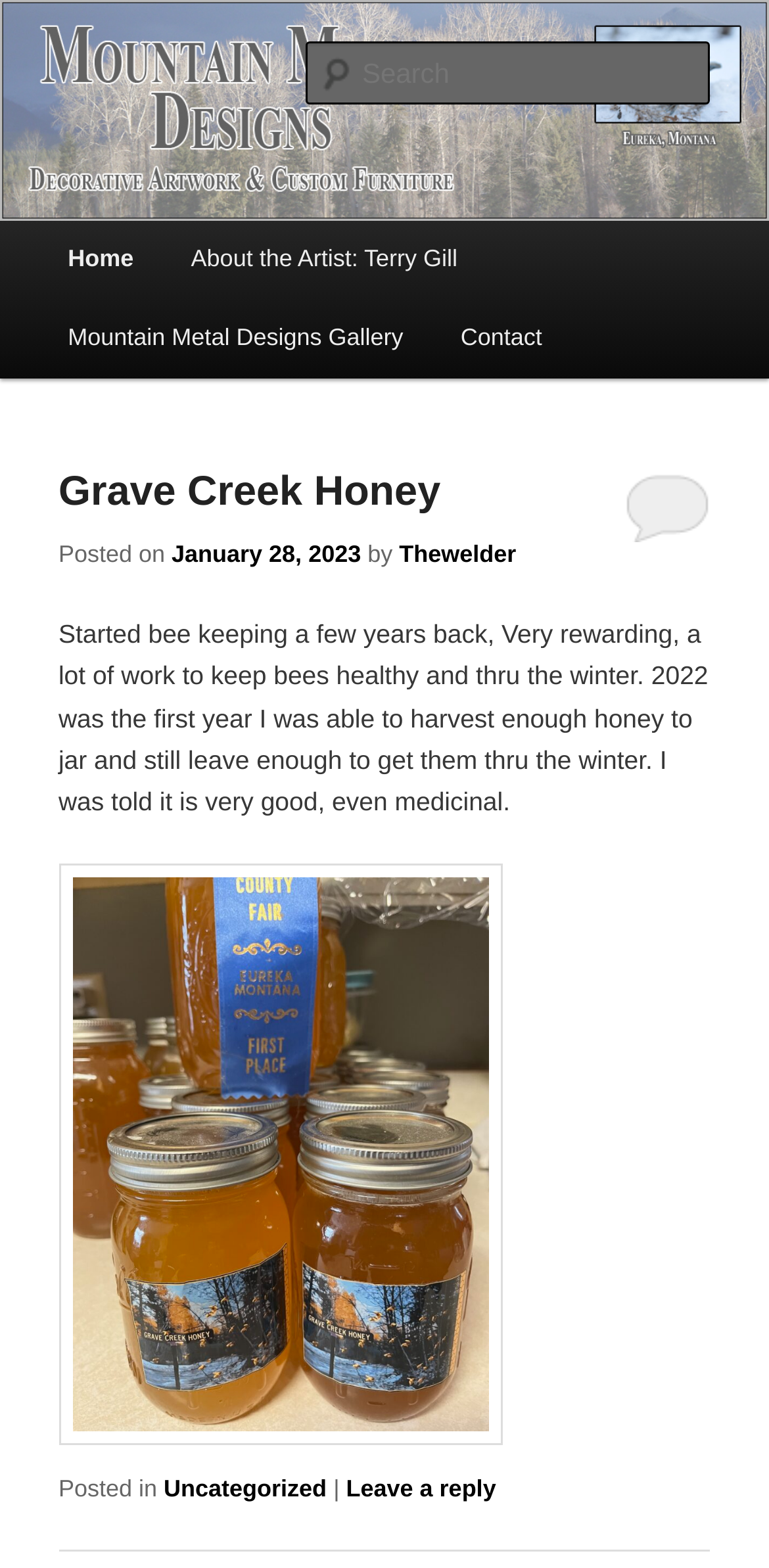Please specify the bounding box coordinates of the region to click in order to perform the following instruction: "Click the Triangular Shaped Pine Needle Basket link".

None